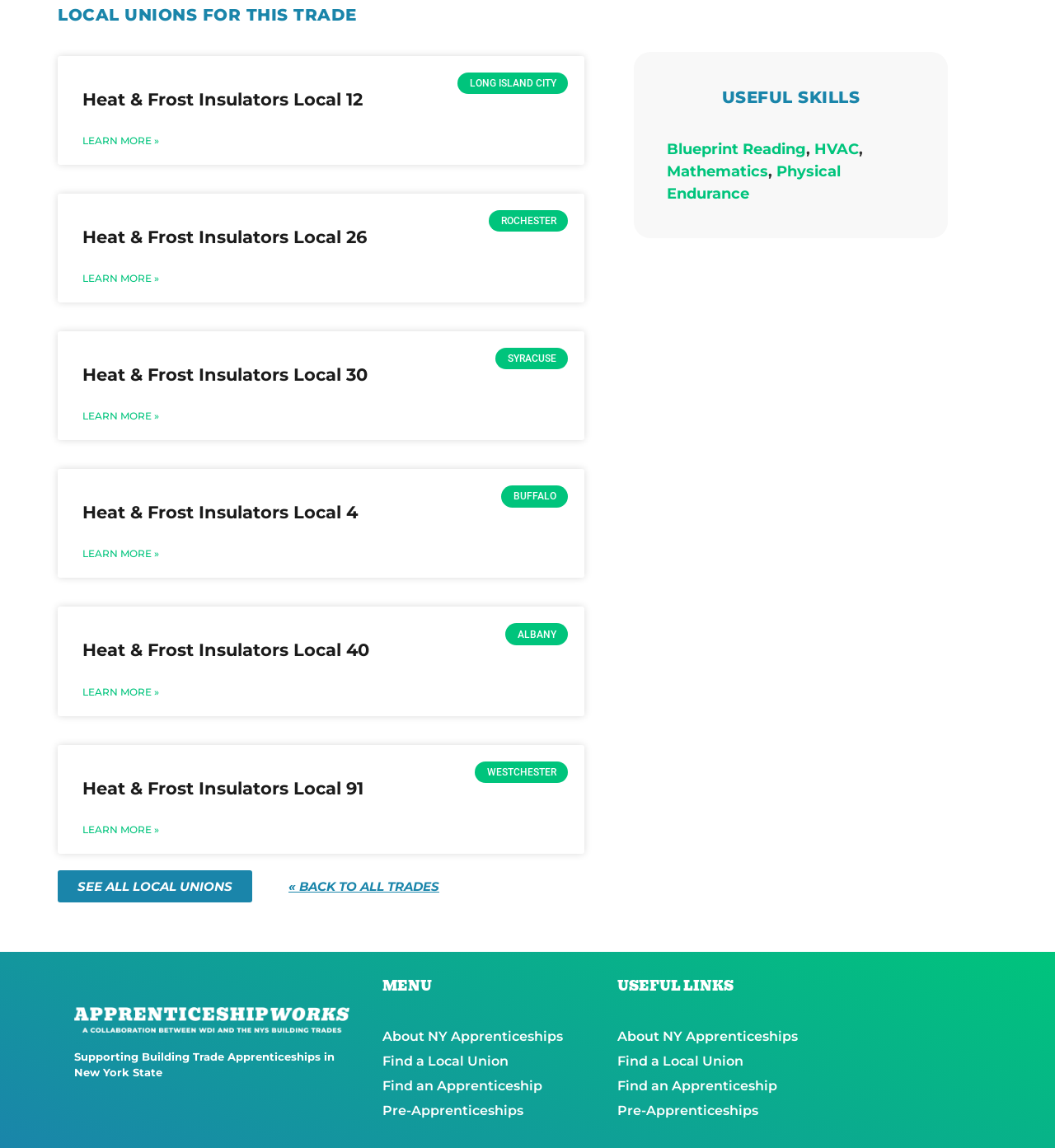Use a single word or phrase to answer this question: 
How many local unions are listed on this webpage?

6